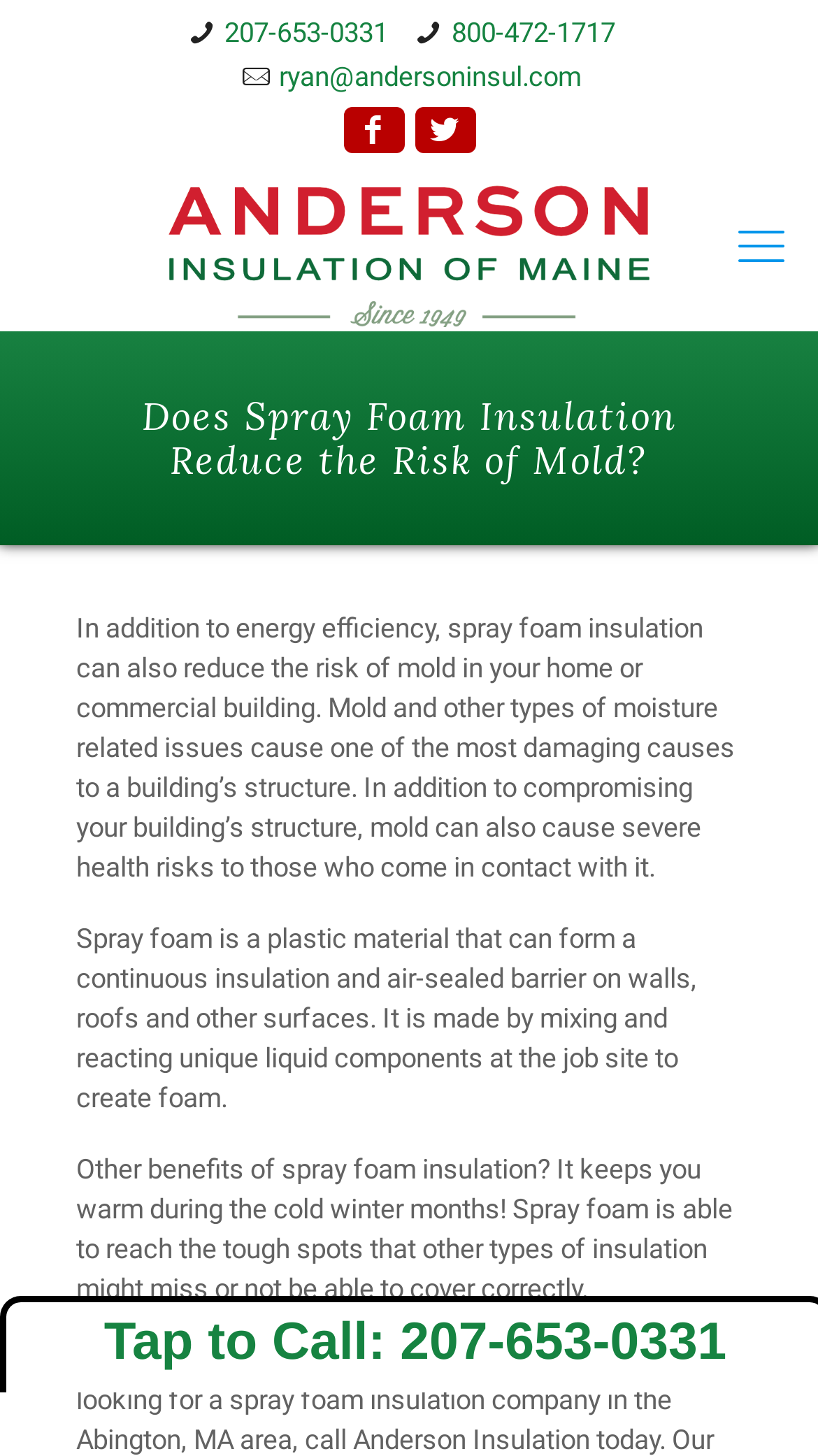Using the webpage screenshot, find the UI element described by title="Anderson Insulation of Maine". Provide the bounding box coordinates in the format (top-left x, top-left y, bottom-right x, bottom-right y), ensuring all values are floating point numbers between 0 and 1.

[0.128, 0.127, 0.872, 0.213]